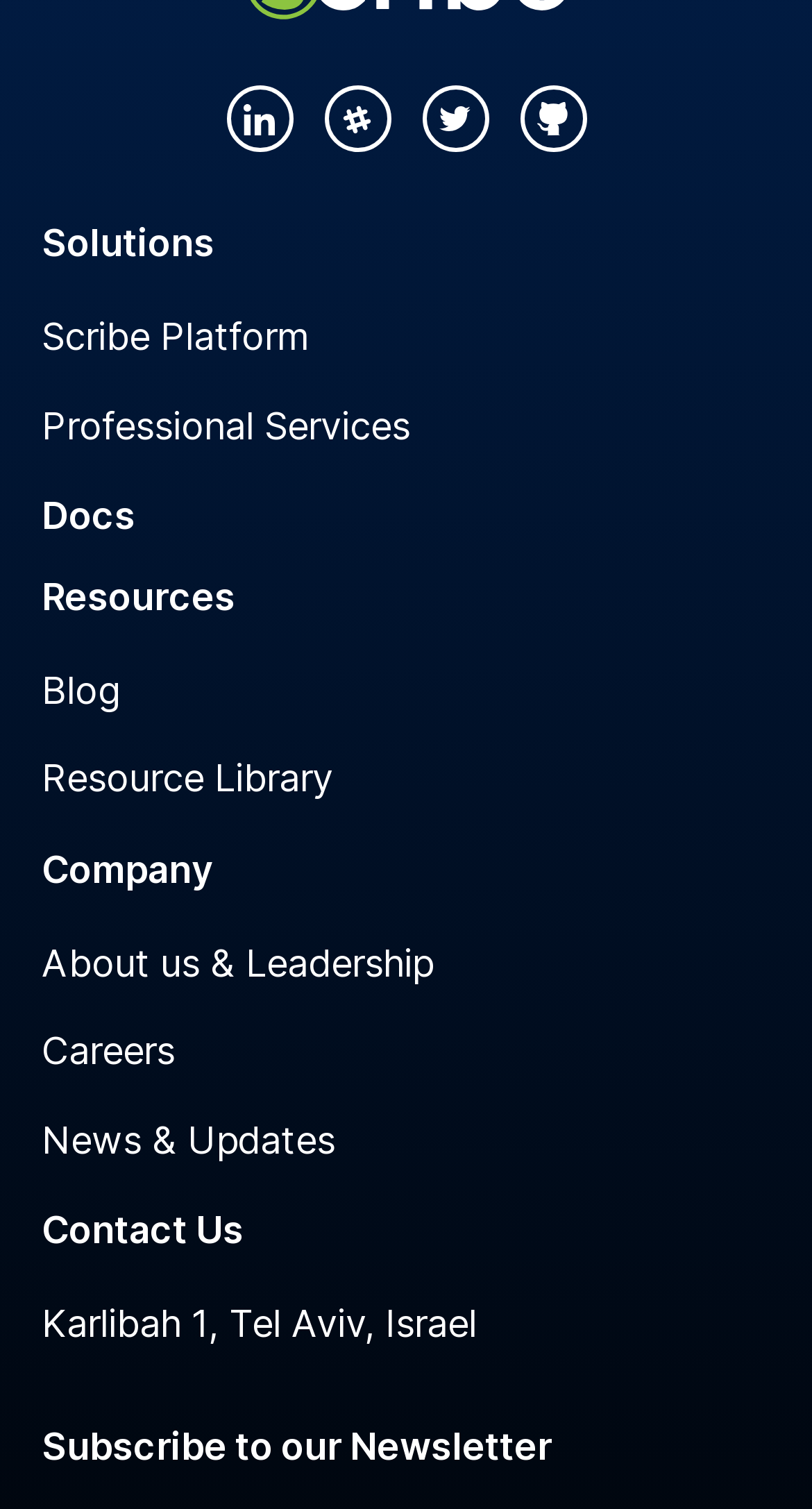Determine the bounding box coordinates for the area that needs to be clicked to fulfill this task: "Subscribe to our Newsletter". The coordinates must be given as four float numbers between 0 and 1, i.e., [left, top, right, bottom].

[0.051, 0.944, 0.679, 0.973]